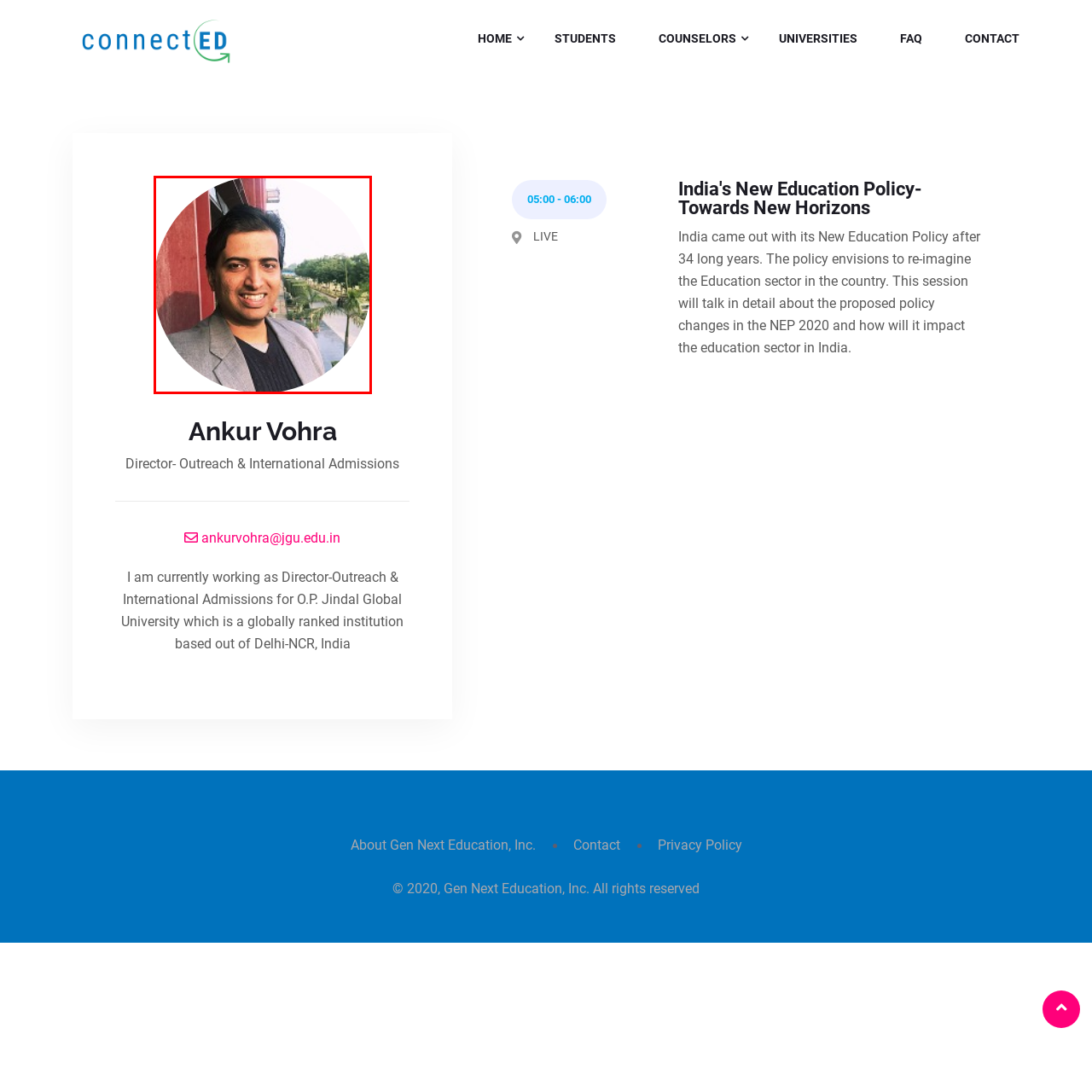Give a comprehensive caption for the image marked by the red rectangle.

The image features Ankur Vohra, who is presented with a friendly smile in a professional gray blazer. The circular framing of the photo draws attention to his approachable demeanor and highlights his role as the Director of Outreach and International Admissions at O.P. Jindal Global University. In the background, lush greenery and well-maintained pathways can be seen, suggesting a serene and academic environment. This image reflects his commitment to education and outreach, resonating with the ethos of his position at a globally recognized institution based in Delhi-NCR, India.